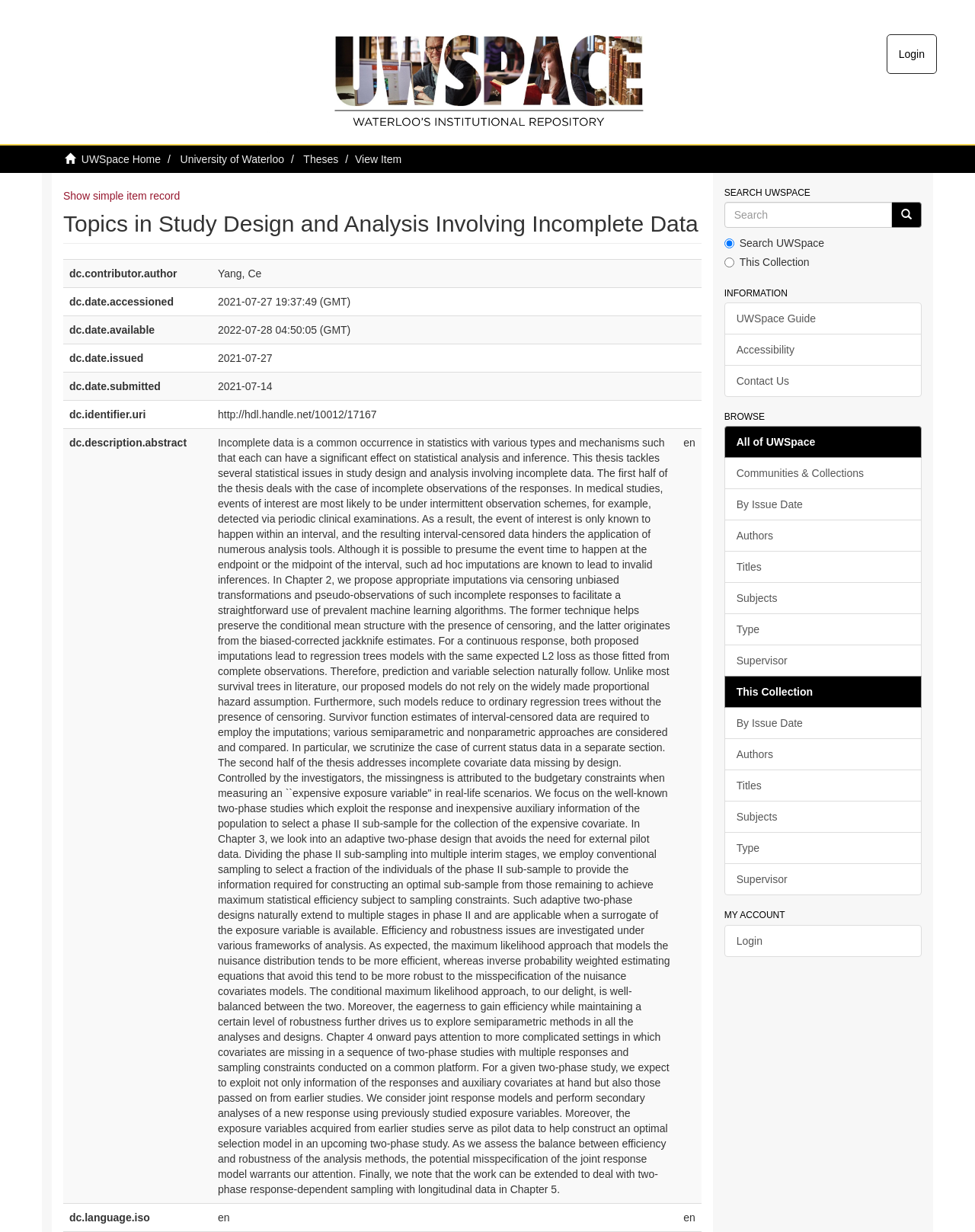Answer the question below using just one word or a short phrase: 
What is the title of the webpage?

Topics in Study Design and Analysis Involving Incomplete Data